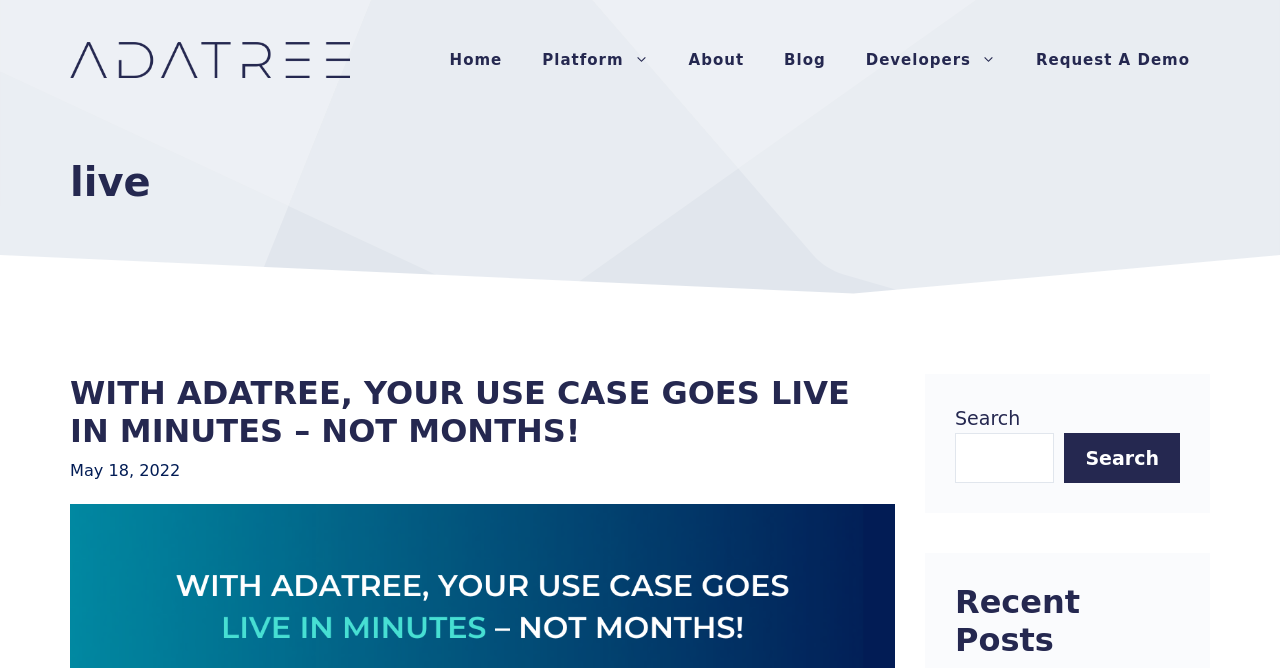Find the bounding box coordinates for the element that must be clicked to complete the instruction: "request a demo". The coordinates should be four float numbers between 0 and 1, indicated as [left, top, right, bottom].

[0.794, 0.045, 0.945, 0.135]